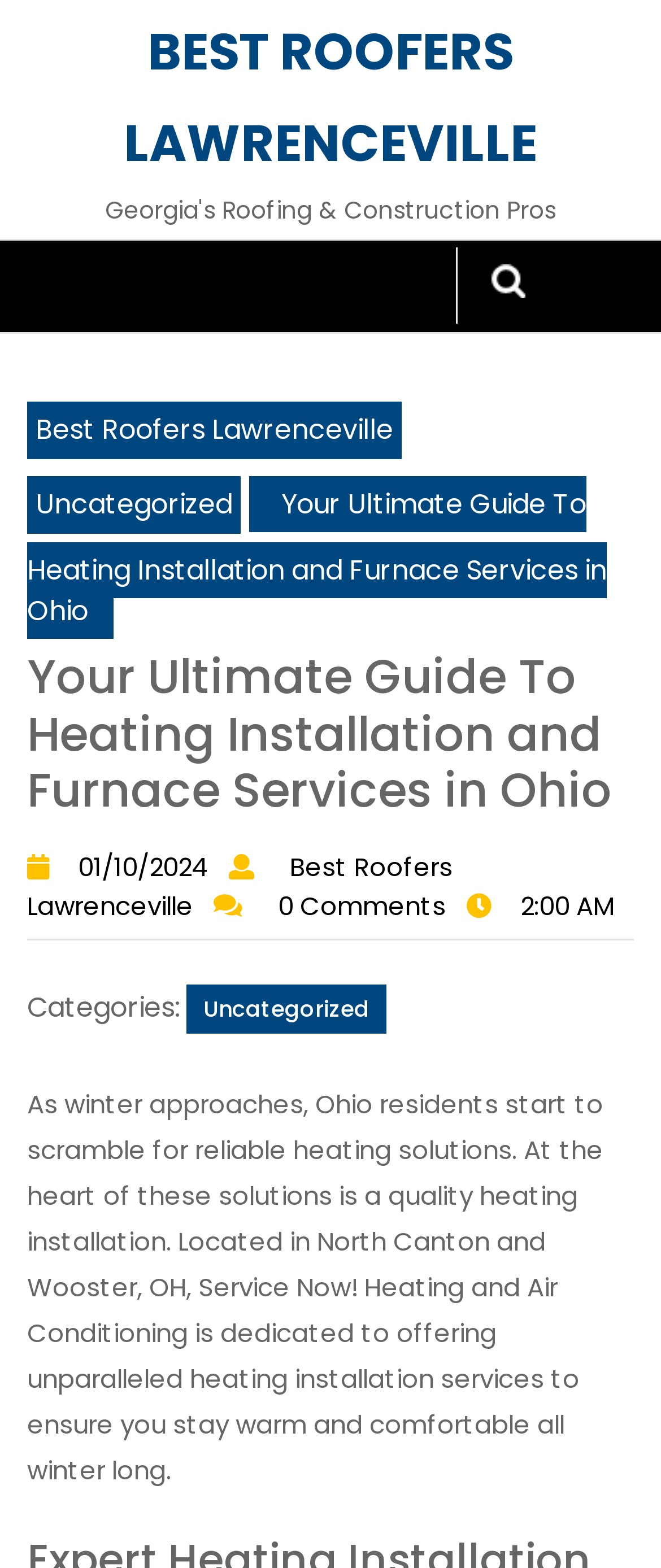Return the bounding box coordinates of the UI element that corresponds to this description: "Epioblasma obliquata perobliqua". The coordinates must be given as four float numbers in the range of 0 and 1, [left, top, right, bottom].

None